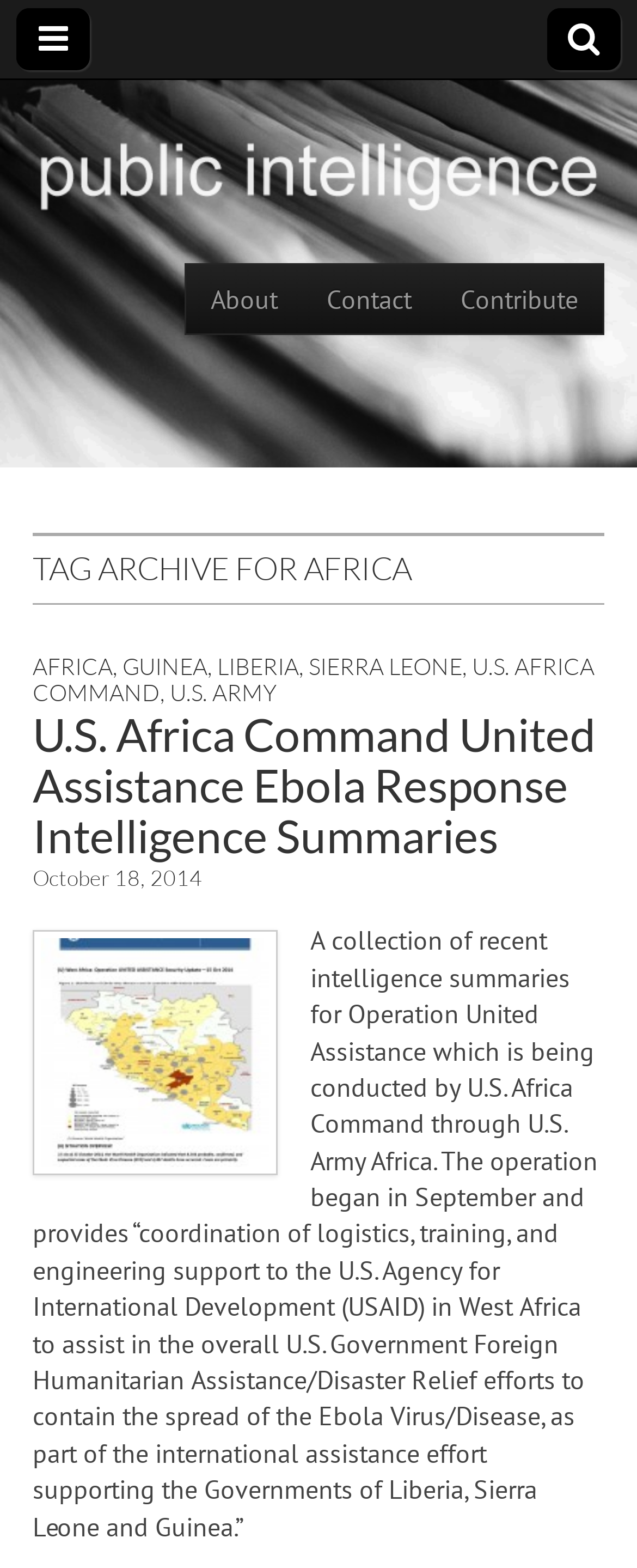Determine the bounding box coordinates for the UI element with the following description: "title="Public Intelligence"". The coordinates should be four float numbers between 0 and 1, represented as [left, top, right, bottom].

[0.051, 0.076, 0.949, 0.14]